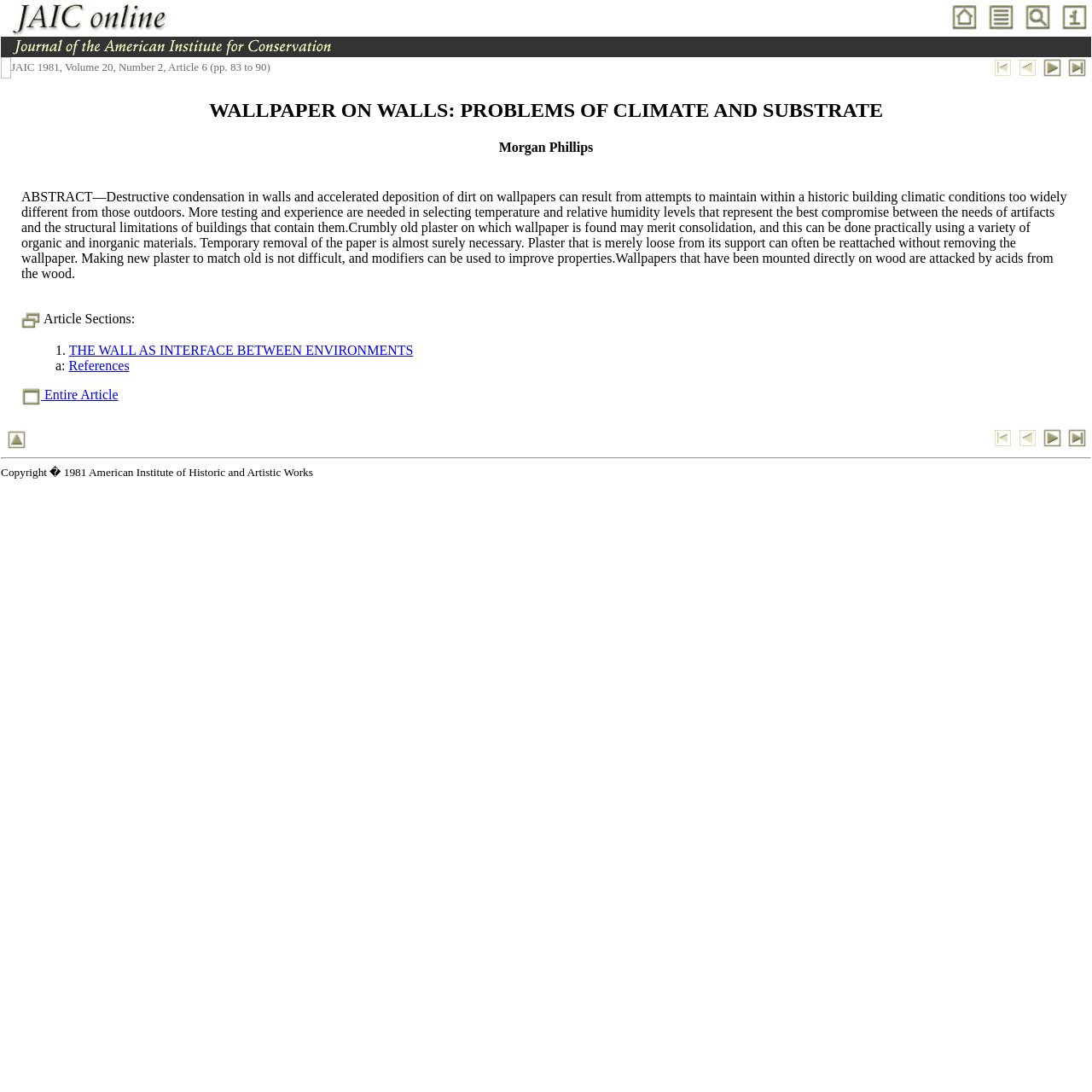What is the title of the article?
Examine the image closely and answer the question with as much detail as possible.

The title of the article can be found in the heading element with the text 'WALLPAPER ON WALLS: PROBLEMS OF CLIMATE AND SUBSTRATE' which is located in the LayoutTableCell element with the bounding box coordinates [0.001, 0.072, 0.999, 0.39].